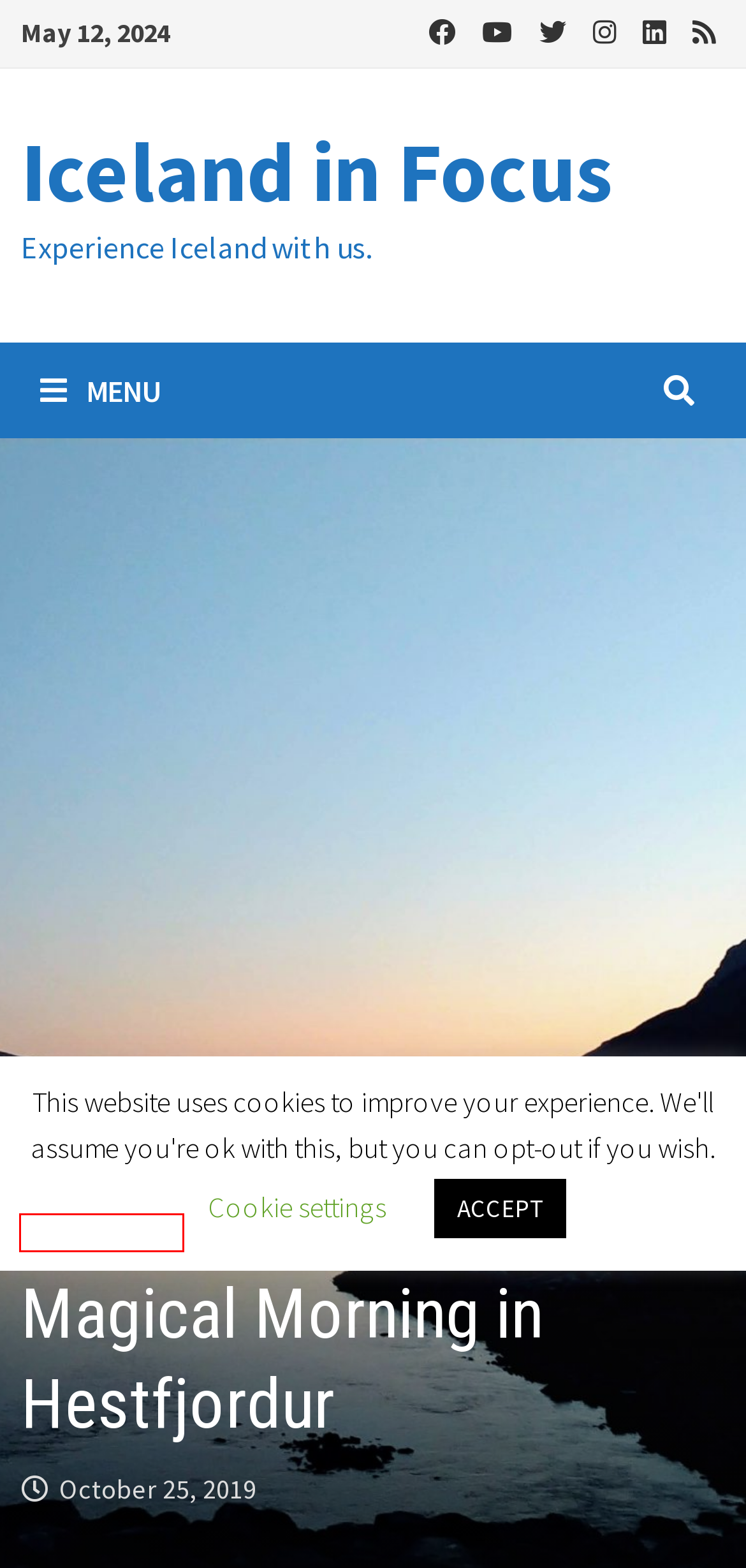Look at the screenshot of the webpage and find the element within the red bounding box. Choose the webpage description that best fits the new webpage that will appear after clicking the element. Here are the candidates:
A. Westfjords – Iceland in Focus
B. Hornstrandir Nature Reserve and Jökulfirðir in the Westfjords – Iceland in Focus
C. Observations – Iceland in Focus
D. Contact Us – Iceland in Focus
E. Iceland in Focus
F. Iceland in Focus – Experience Iceland with us.
G. Reykjavik – Iceland in Focus
H. Iceland Photo Galleries – Iceland in Focus

A